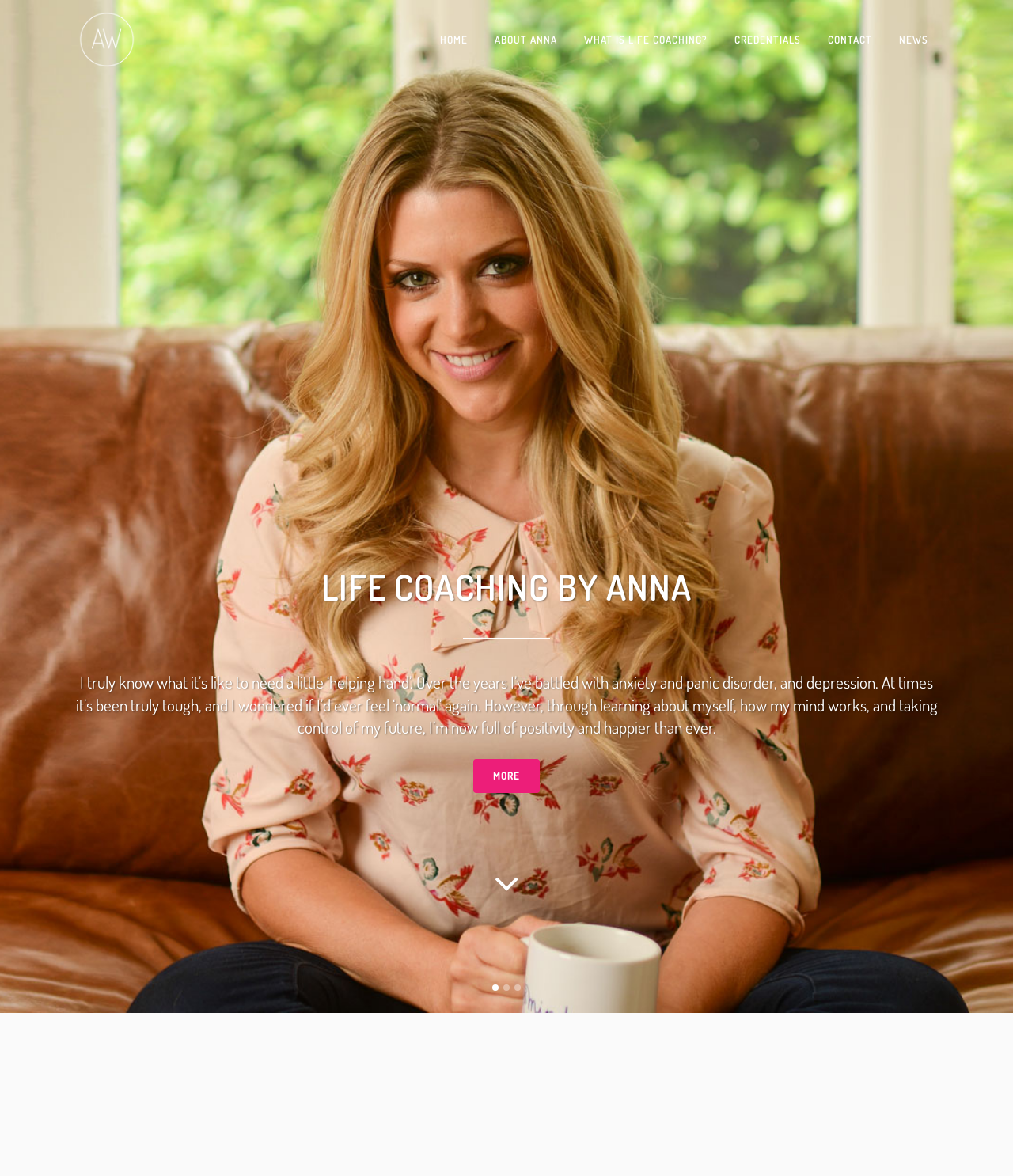Find the bounding box coordinates for the HTML element specified by: "What Is Life Coaching?".

[0.563, 0.0, 0.712, 0.067]